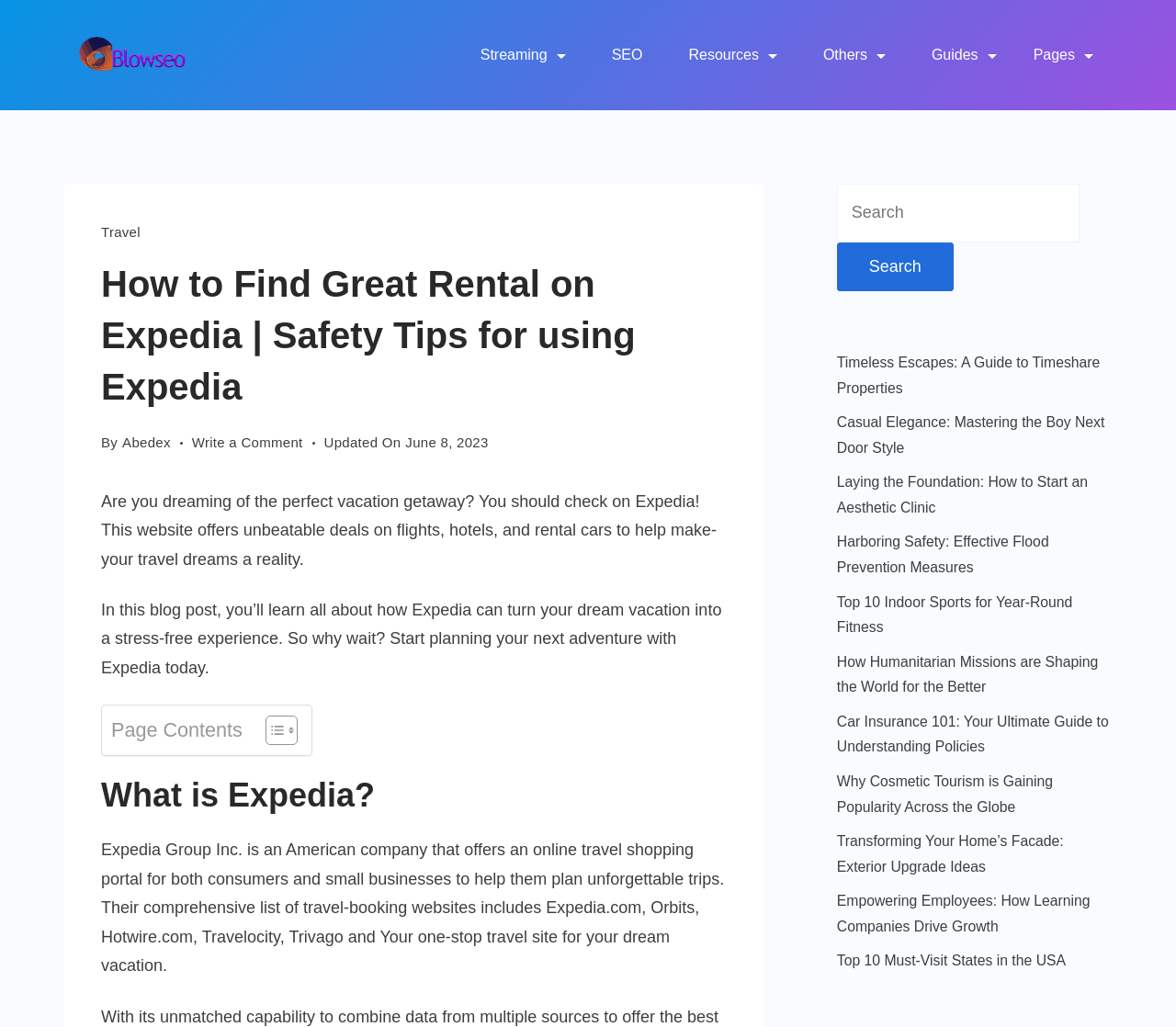Find the bounding box coordinates for the HTML element described as: "parent_node: Search for: value="Search"". The coordinates should consist of four float values between 0 and 1, i.e., [left, top, right, bottom].

[0.712, 0.236, 0.811, 0.284]